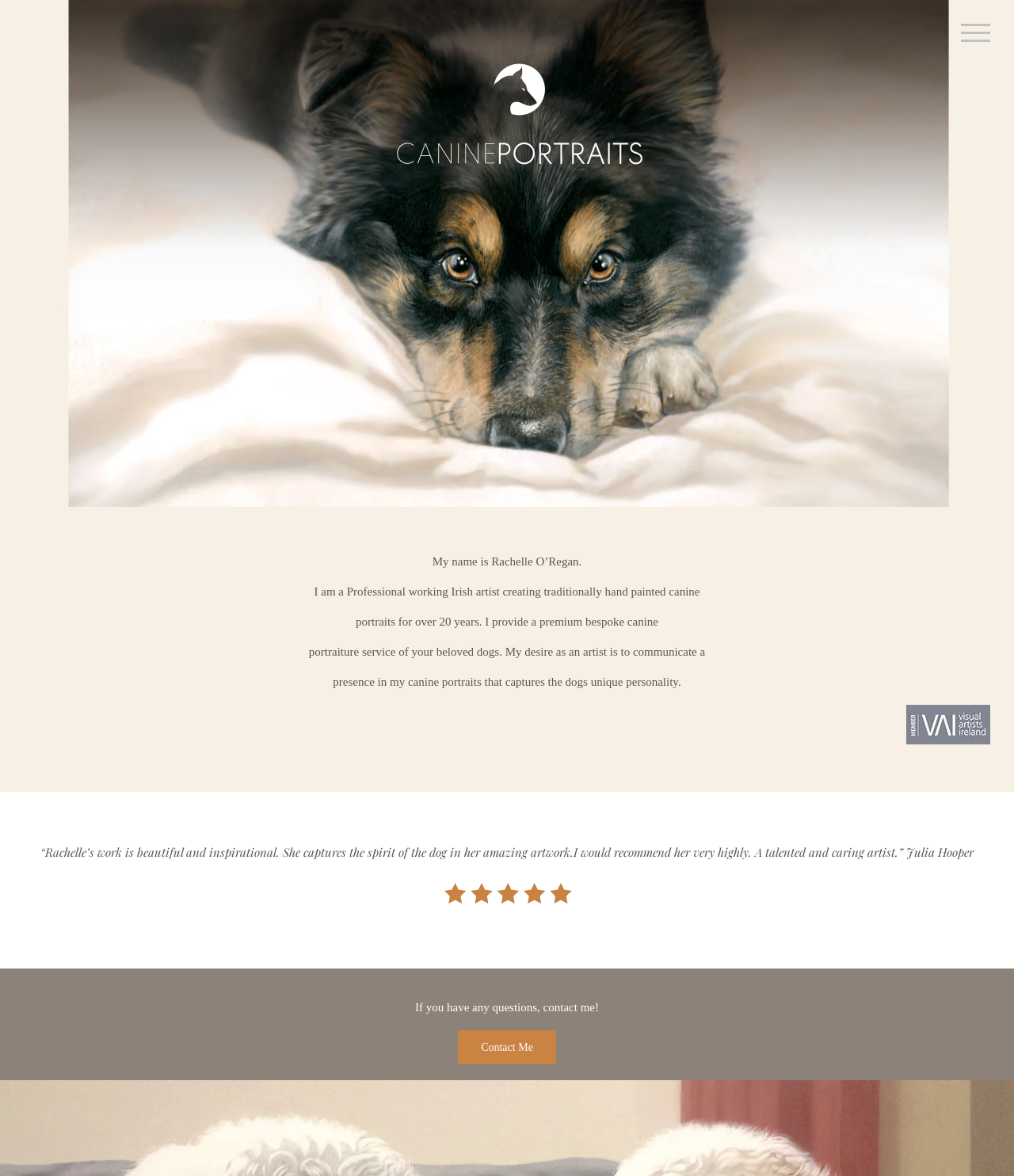Generate an in-depth caption that captures all aspects of the webpage.

The webpage is about Rachelle O'Regan, a professional Irish artist who creates traditionally hand-painted canine portraits. At the top right corner, there is a hidden link to toggle the menu. Below this, there is a brief introduction to Rachelle, consisting of four paragraphs of text that describe her profession, experience, and artistic goal. These paragraphs are positioned in the middle of the page, with the text aligned to the left.

To the right of the introduction, there is an image with the label "VAI". Further down the page, there is a testimonial from Julia Hooper, praising Rachelle's work, which spans almost the entire width of the page. Below this, there is a smaller image labeled "Canine Portraits".

At the bottom of the page, there is a call-to-action, "If you have any questions, contact me!", followed by a "Contact Me" link. On the right side of the page, near the bottom, there is a link to go back to the top of the page, represented by an upward arrow icon.